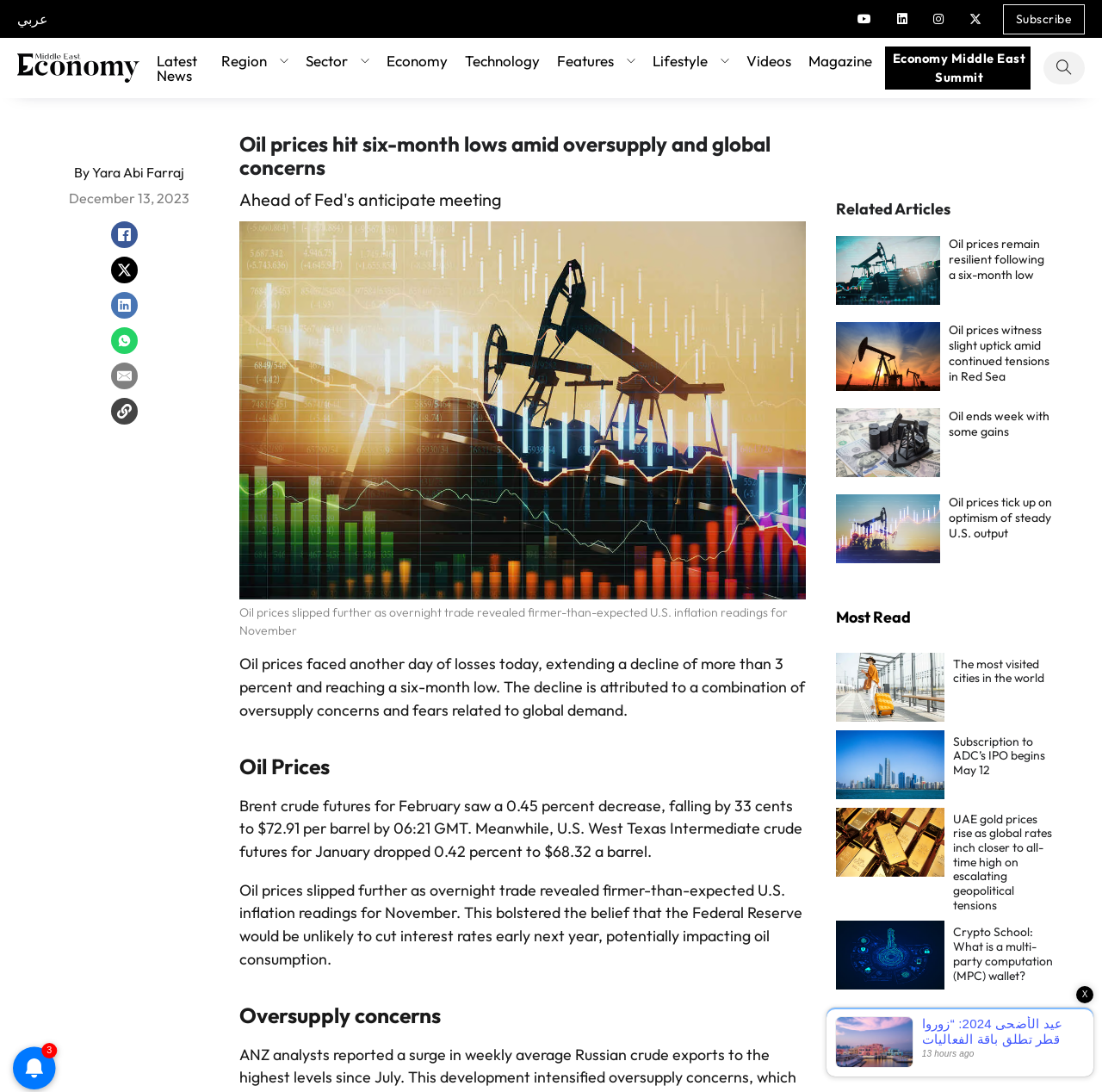Based on what you see in the screenshot, provide a thorough answer to this question: What is the topic of the related article 'Oil prices remain resilient following a six-month low'?

The related article 'Oil prices remain resilient following a six-month low' is listed under the 'Related Articles' section, and its topic is clearly oil prices, as indicated by the title.